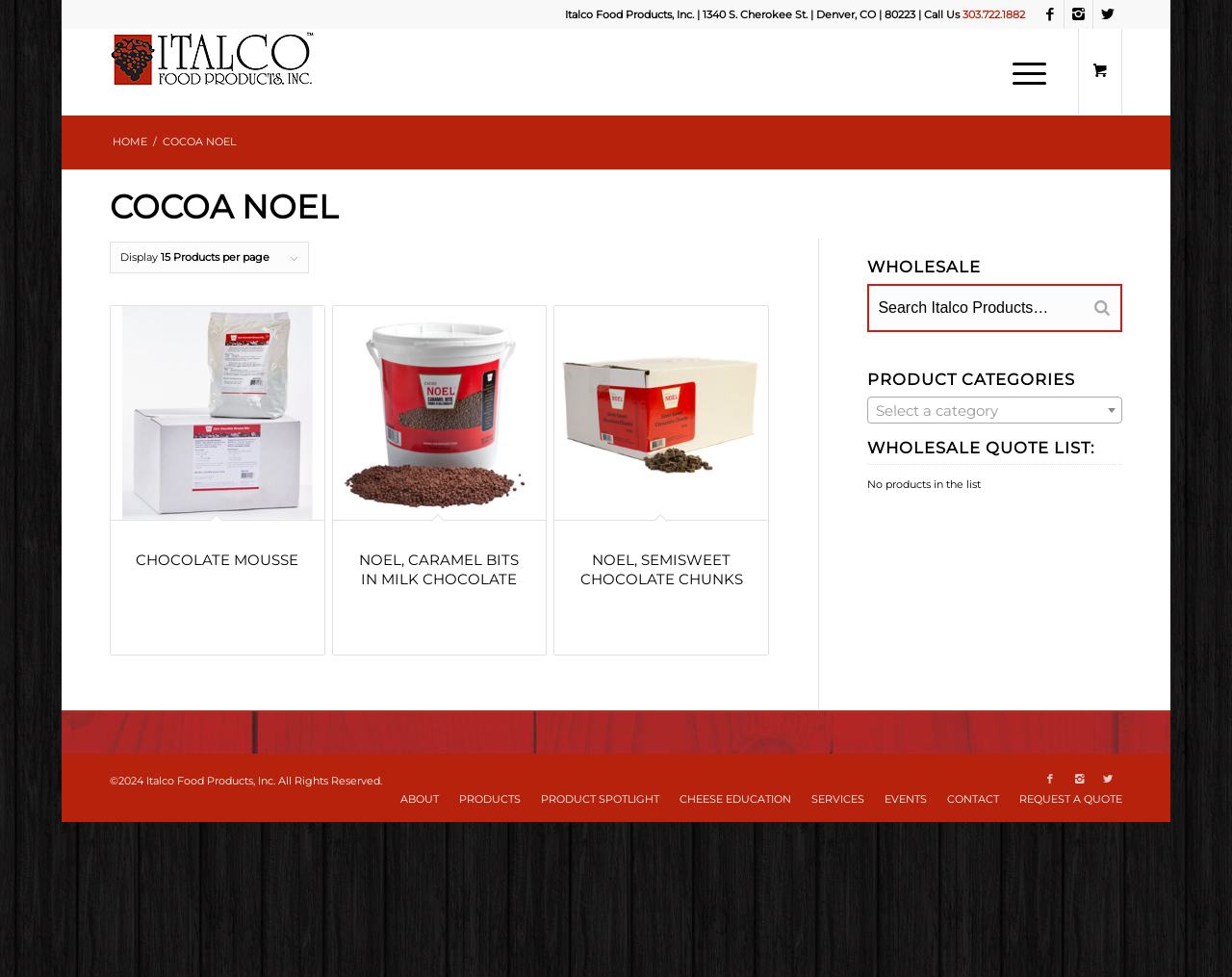What social media platforms does the company have?
Using the image, provide a detailed and thorough answer to the question.

I found the social media platforms by looking at the links with the text 'Link to Facebook', 'Link to Instagram', and 'Link to Twitter' which are located at the top and bottom of the page.